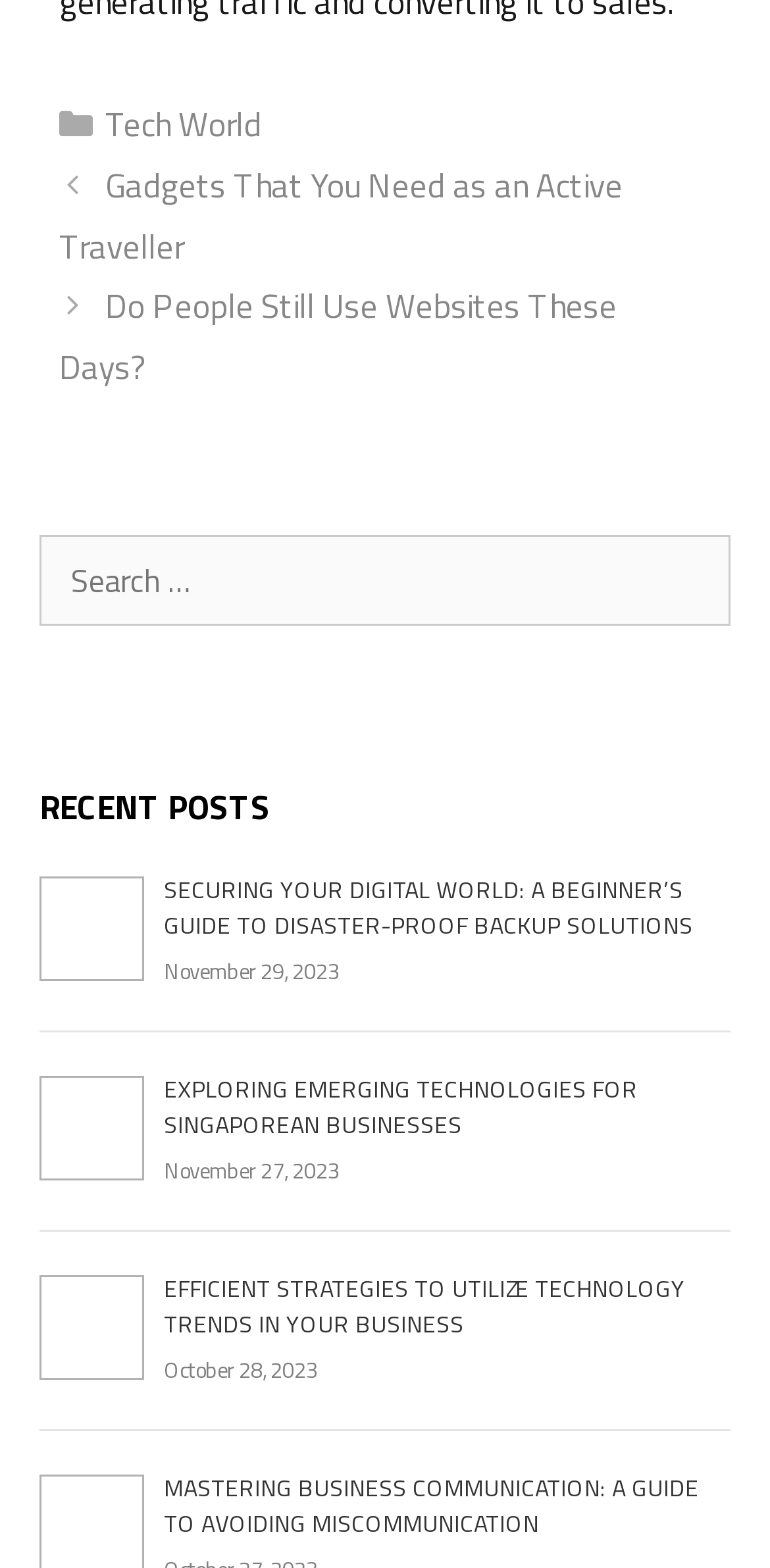Provide the bounding box coordinates of the HTML element this sentence describes: "Tech World". The bounding box coordinates consist of four float numbers between 0 and 1, i.e., [left, top, right, bottom].

[0.136, 0.063, 0.339, 0.096]